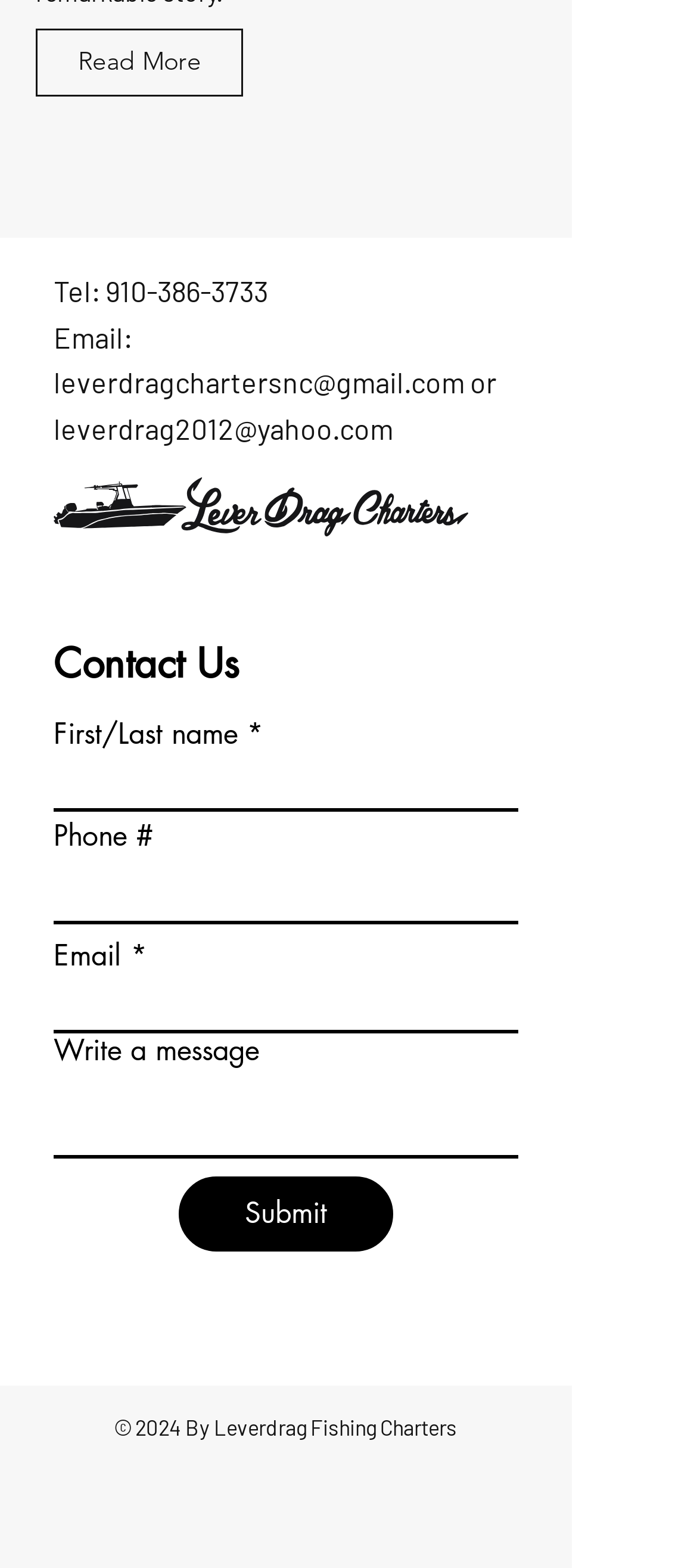Determine the bounding box coordinates of the region to click in order to accomplish the following instruction: "Call 910-386-3733". Provide the coordinates as four float numbers between 0 and 1, specifically [left, top, right, bottom].

[0.151, 0.175, 0.385, 0.196]